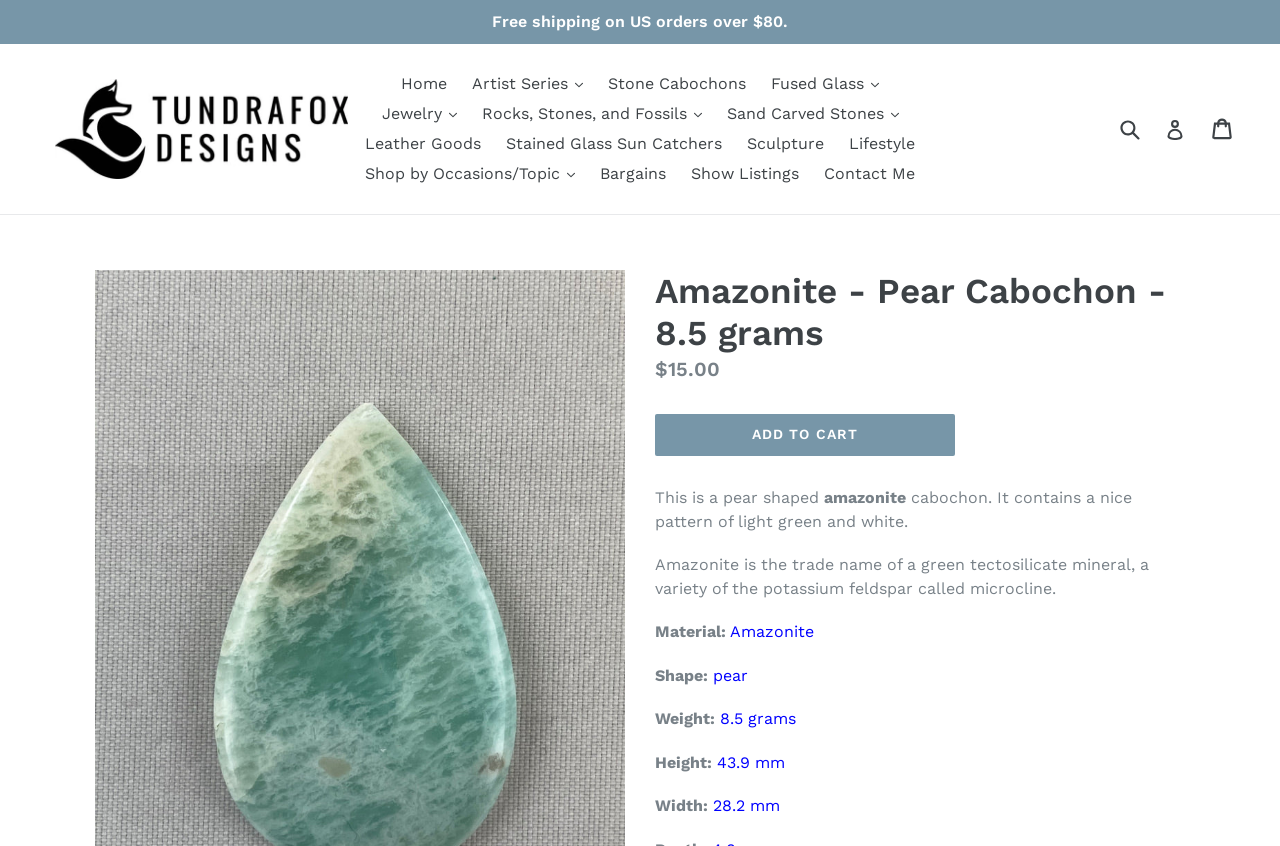Describe the entire webpage, focusing on both content and design.

This webpage is an e-commerce product page for an Amazonite pear-shaped cabochon. At the top, there is a navigation menu with links to various categories, including "Home", "Artist Series", "Stone Cabochons", and more. Below the navigation menu, there is a search bar with a submit button. On the top right, there are links to "Log in" and "Cart".

The main content of the page is dedicated to the product description. The product title, "Amazonite - Pear Cabochon - 8.5 grams", is prominently displayed. Below the title, there is a section with the regular price of $15.00 and an "ADD TO CART" button.

The product description is divided into several sections. The first section describes the product as a pear-shaped amazonite cabochon with a nice pattern of light green and white. The second section provides more information about Amazonite, a green tectosilicate mineral. The following sections list the product's specifications, including material, shape, weight, height, and width.

There is also a logo of "Tundrafox Designs" at the top left, which is a link to the website's homepage. Additionally, there is a notice at the top of the page stating "Free shipping on US orders over $80."